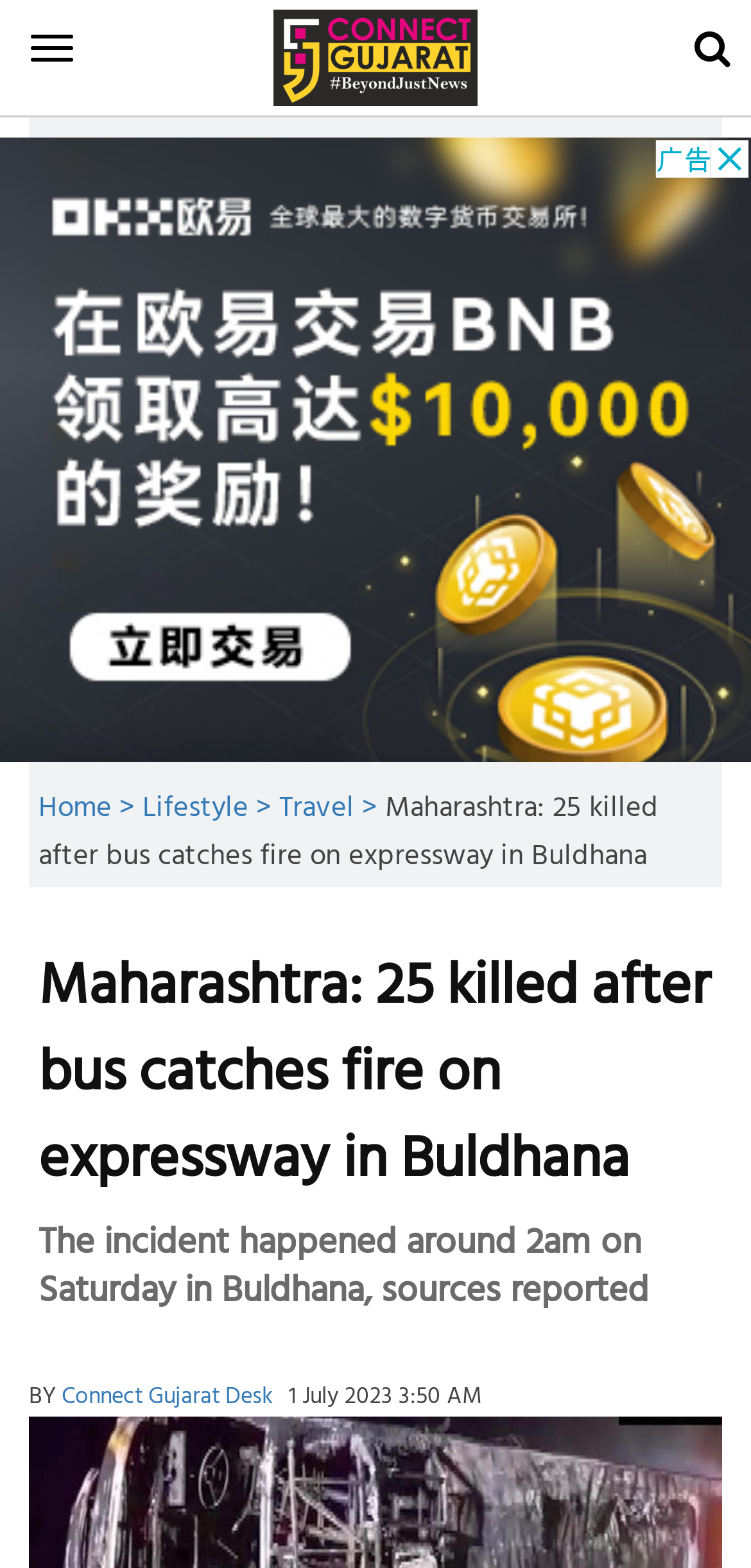Based on the image, provide a detailed response to the question:
When was the article published?

The answer can be found by looking at the text '1 July 2023 3:50 AM' which is located at the bottom of the webpage, indicating the publication date and time of the article.